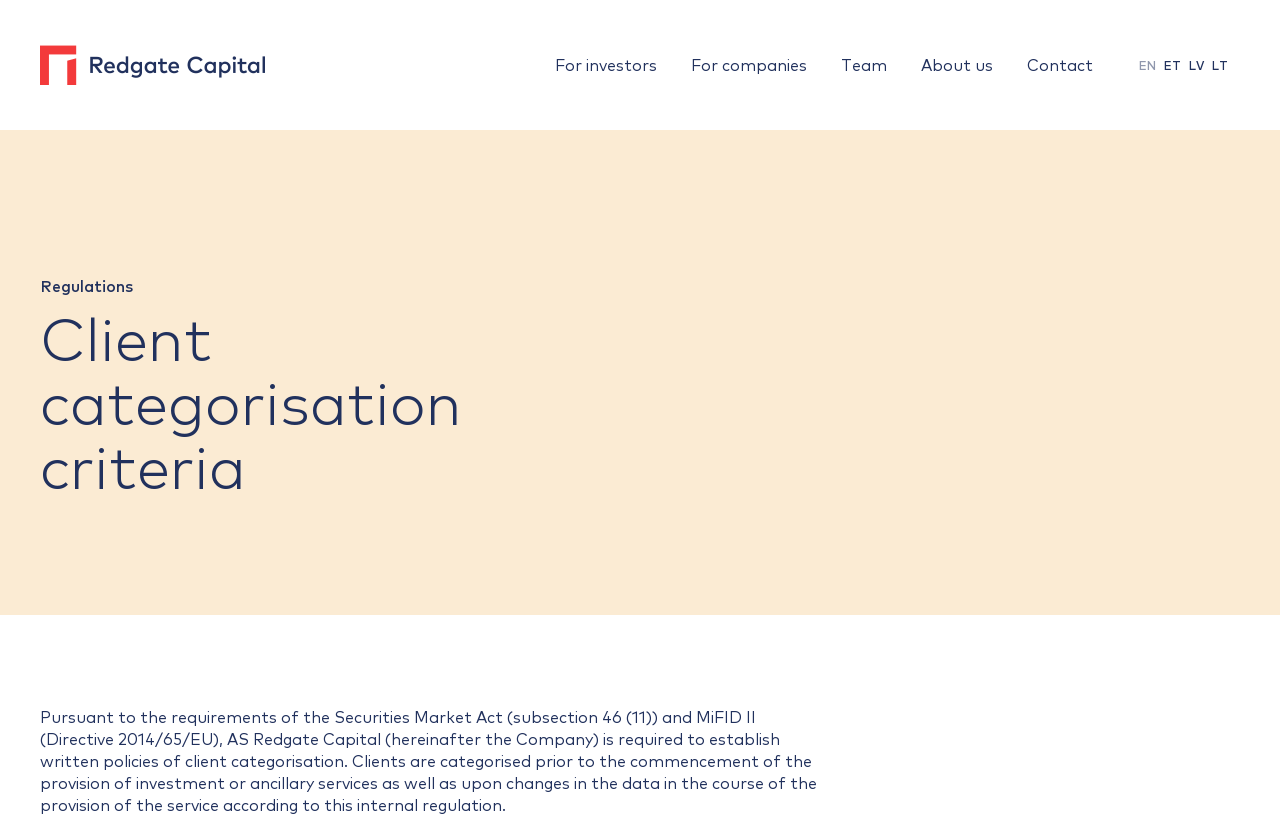Create an elaborate caption that covers all aspects of the webpage.

The webpage is about client categorization criteria, specifically for Redgate. At the top left, there is a "Skip to content" link. Next to it, on the top left, is the Redgate logo, which is an image with a link to the Redgate website. 

On the top right, there are several links: "For investors", "For companies", "Team", "About us", and "Contact". These links are positioned horizontally, with "For investors" on the left and "Contact" on the right. 

Below the links, there are four language options: "EN", "ET", "LV", and "LT", positioned horizontally from left to right.

The main content of the webpage is divided into three sections. The first section has two headings: "Regulations" and "Client categorisation criteria". The second section is a paragraph of text that explains the purpose of client categorization, citing the Securities Market Act and MiFID II. This text is positioned below the headings and takes up most of the webpage.